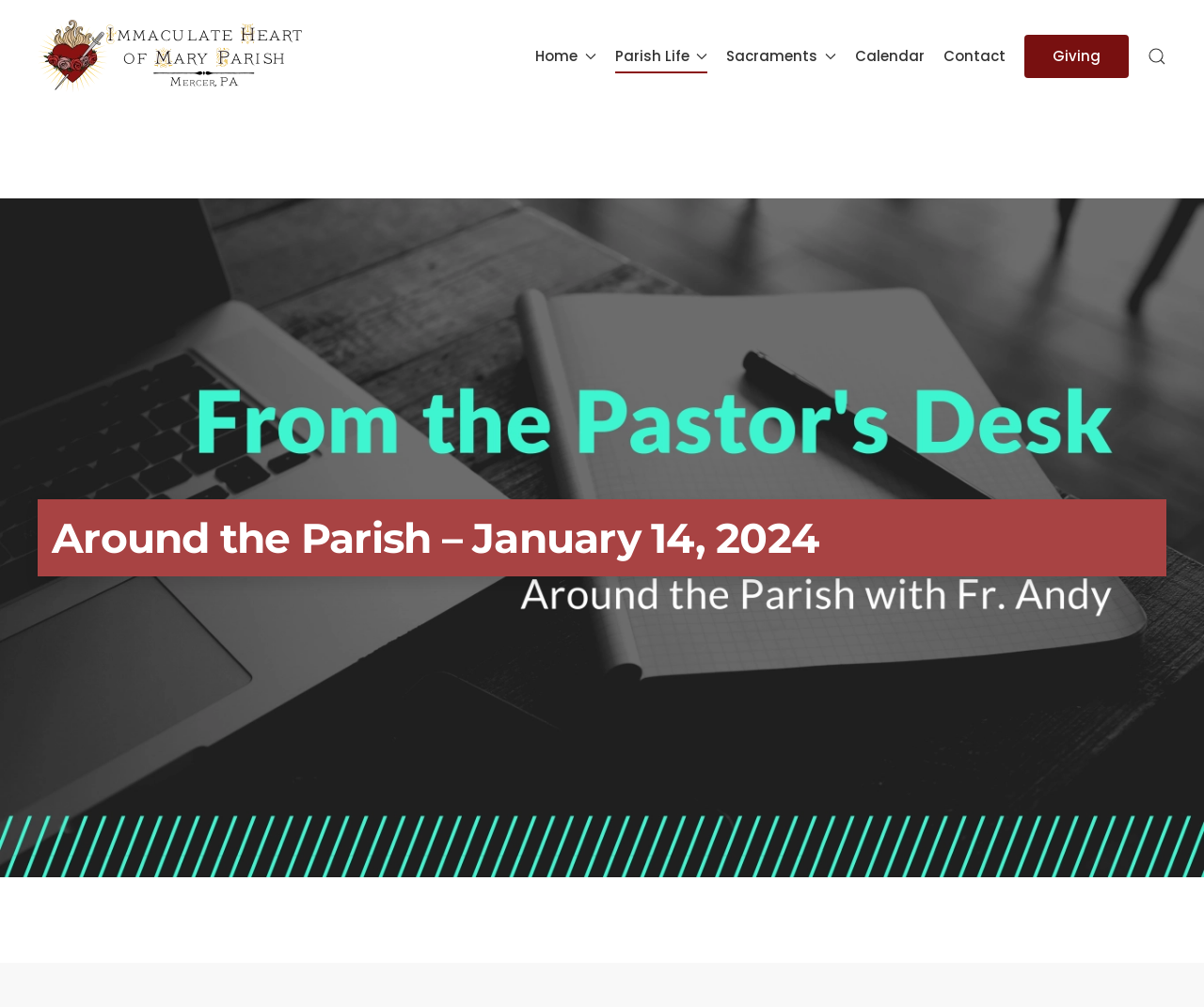What is the purpose of the 'Open Search' button?
Provide a thorough and detailed answer to the question.

I inferred the purpose of the 'Open Search' button by its name and its location at the top right corner of the webpage, which is a common location for search functionality.